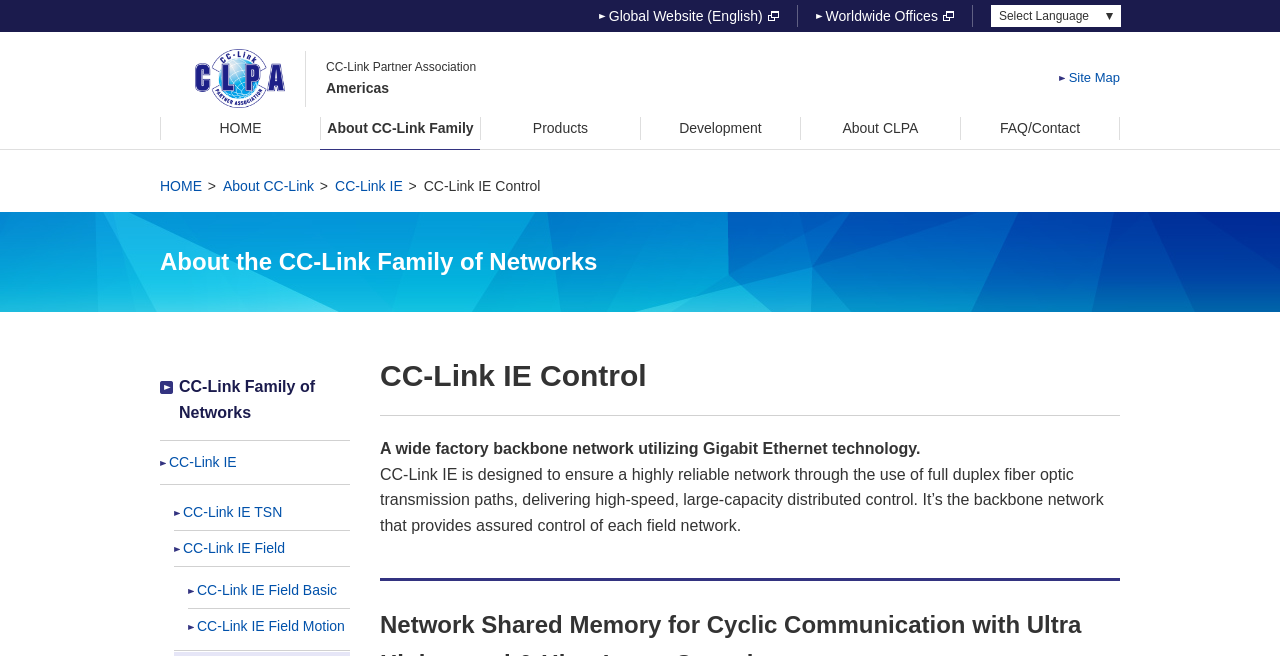Respond to the question below with a single word or phrase:
How many types of CC-Link IE are there?

4